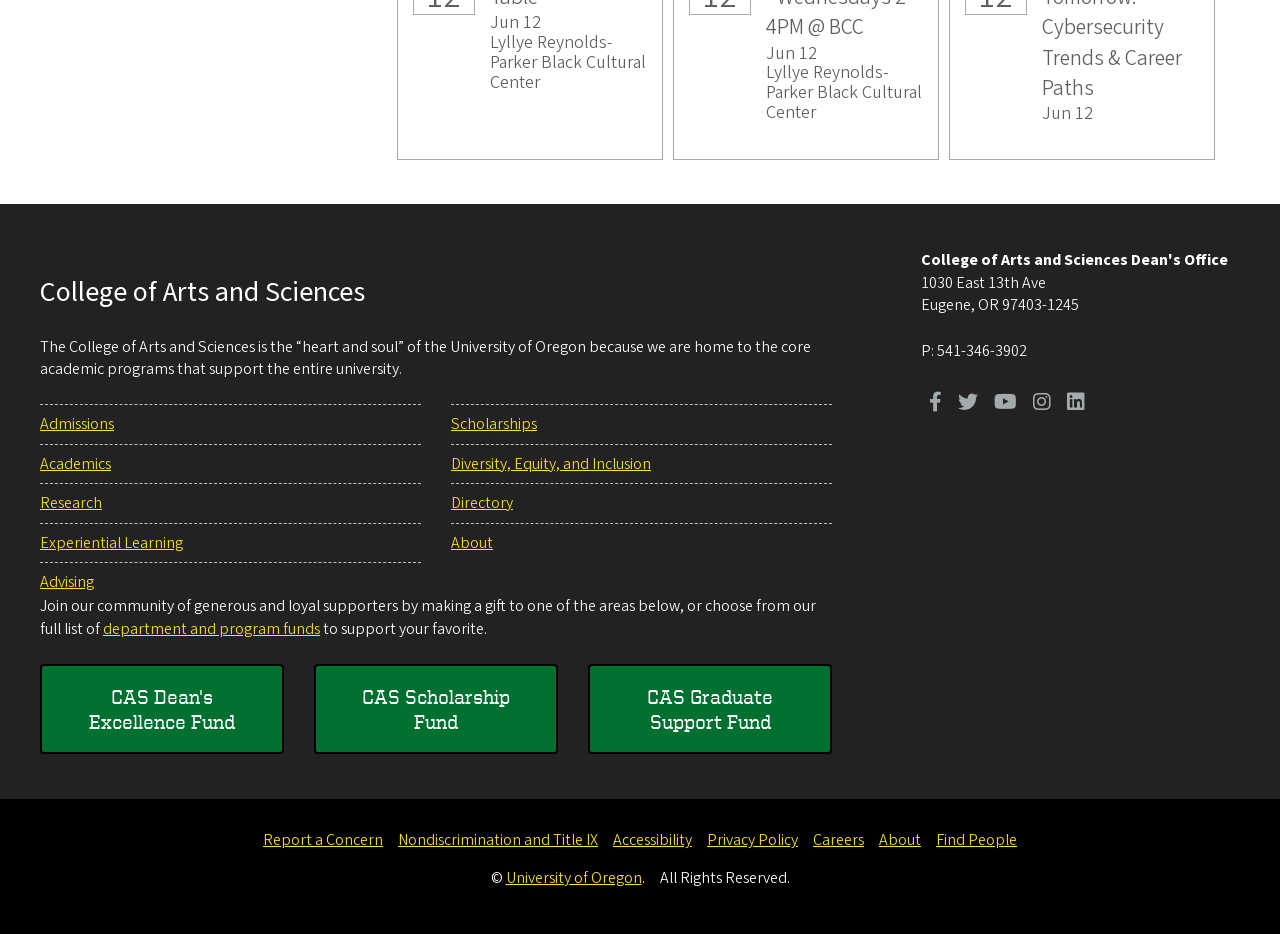Determine the bounding box coordinates of the region I should click to achieve the following instruction: "Contact the College of Arts and Sciences". Ensure the bounding box coordinates are four float numbers between 0 and 1, i.e., [left, top, right, bottom].

[0.72, 0.364, 0.802, 0.388]